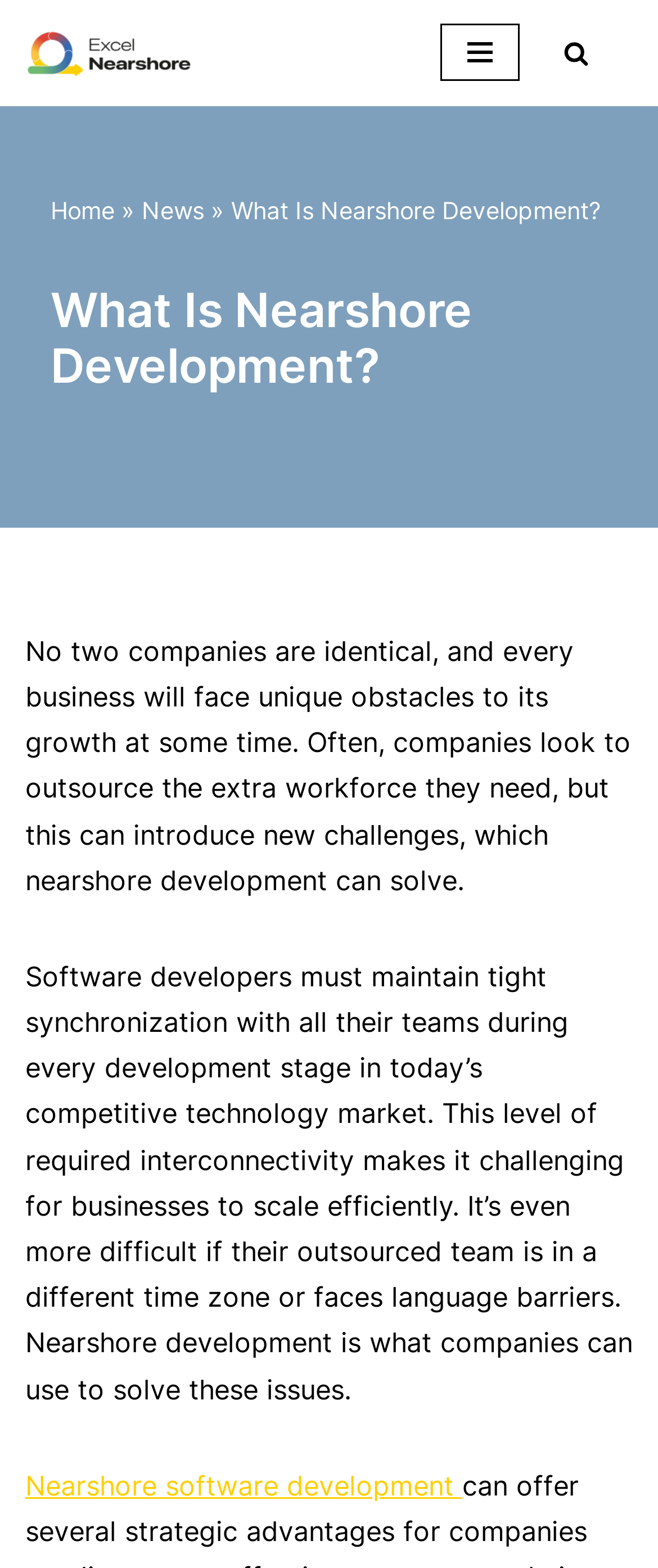Utilize the information from the image to answer the question in detail:
What is the main purpose of nearshore development?

Based on the webpage content, nearshore development is a solution for companies to outsource project development nearby, which can improve contact and productivity, and reduce costs. This is stated in the first paragraph of the webpage, which explains the concept of nearshore development.